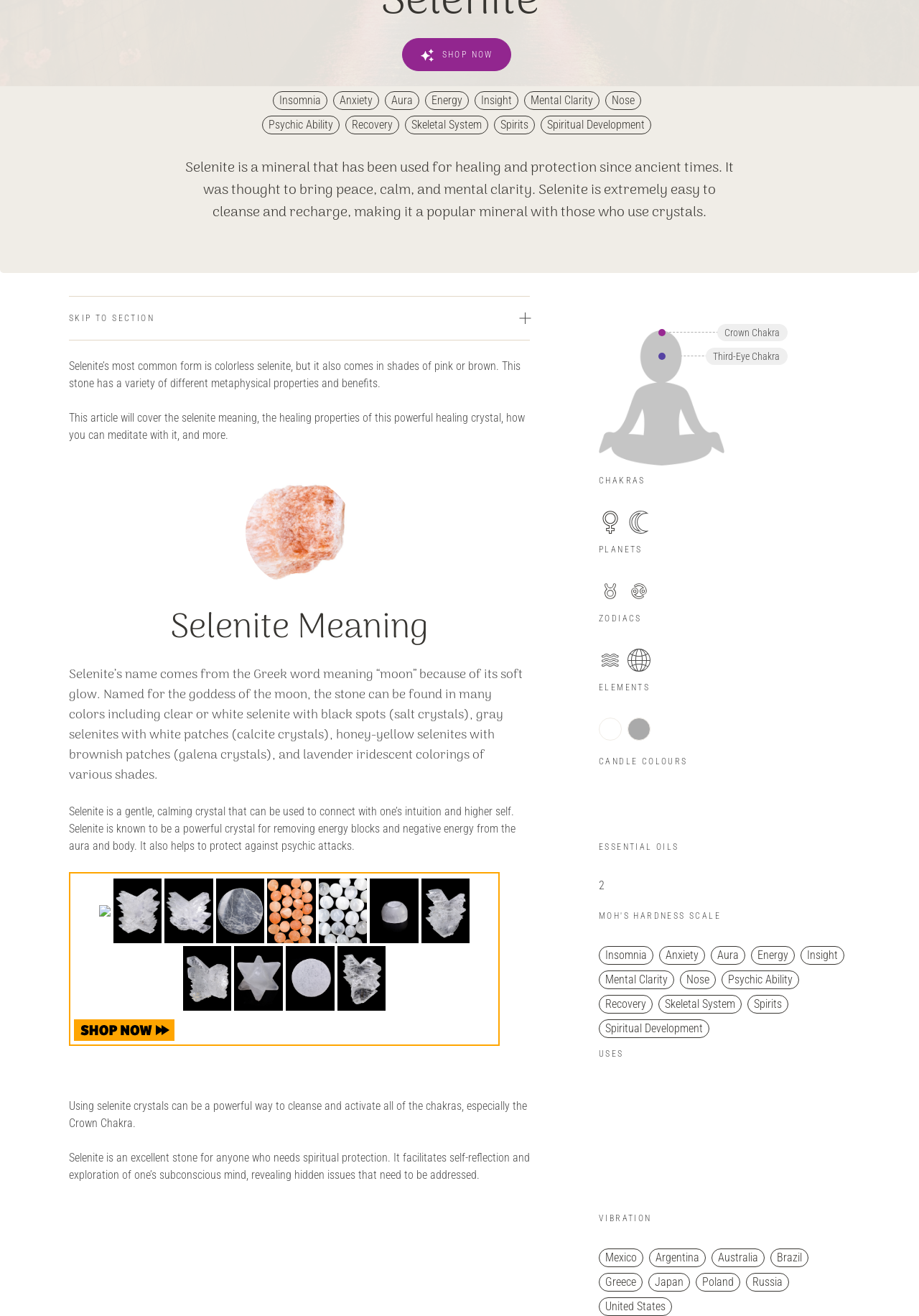Find the bounding box coordinates for the HTML element specified by: "name="city" placeholder="City"".

None